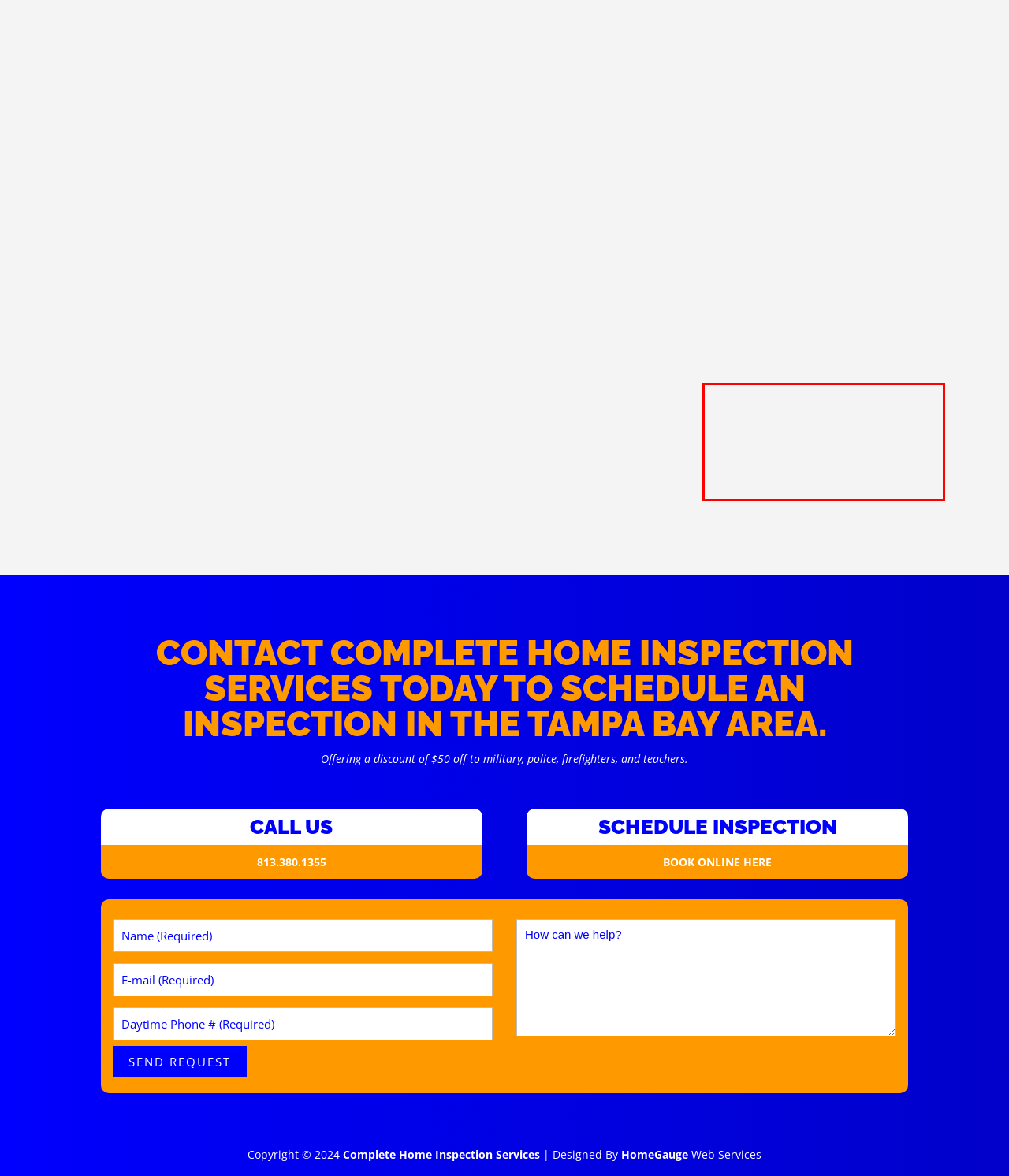Using the provided webpage screenshot, recognize the text content in the area marked by the red bounding box.

Before purchasing a commercial property, you should know exactly what you are getting into. We offer both light and heavy Commercial Building Inspections to help you understand the condition and repair needs of your prospective purchase.